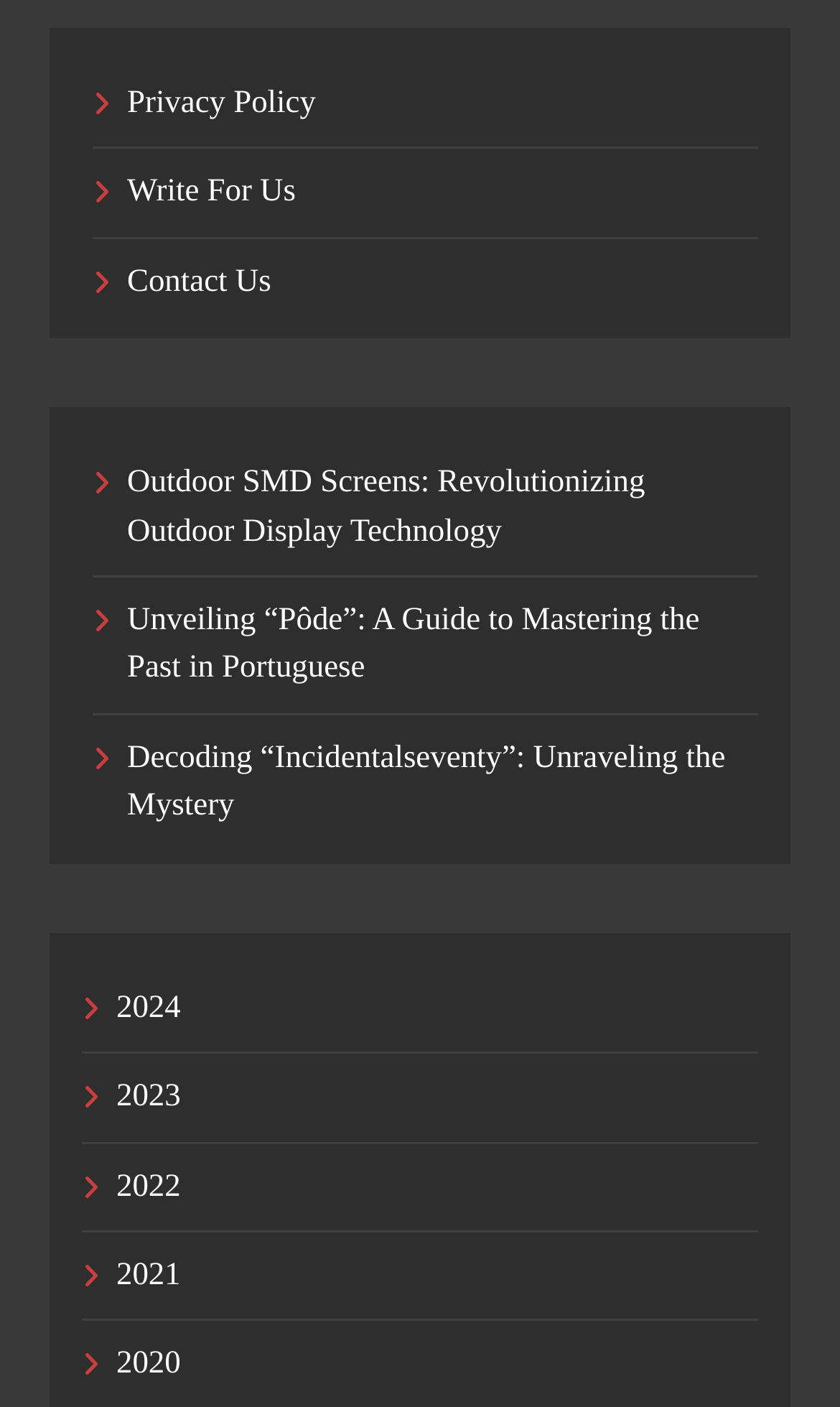Refer to the element description Privacy Policy and identify the corresponding bounding box in the screenshot. Format the coordinates as (top-left x, top-left y, bottom-right x, bottom-right y) with values in the range of 0 to 1.

[0.151, 0.061, 0.376, 0.086]